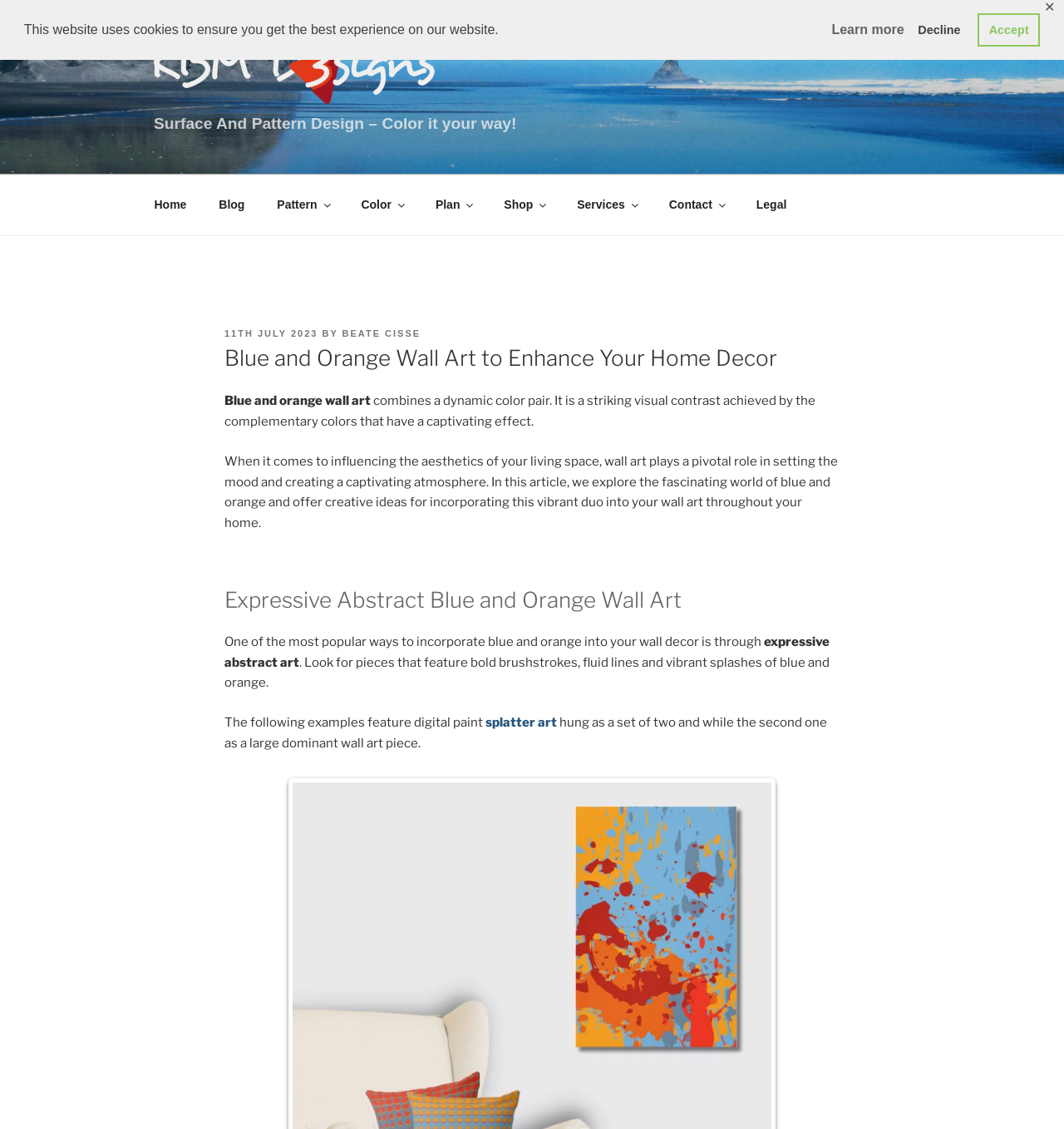Determine the bounding box of the UI element mentioned here: "11th July 202311th October 2023". The coordinates must be in the format [left, top, right, bottom] with values ranging from 0 to 1.

[0.211, 0.291, 0.299, 0.299]